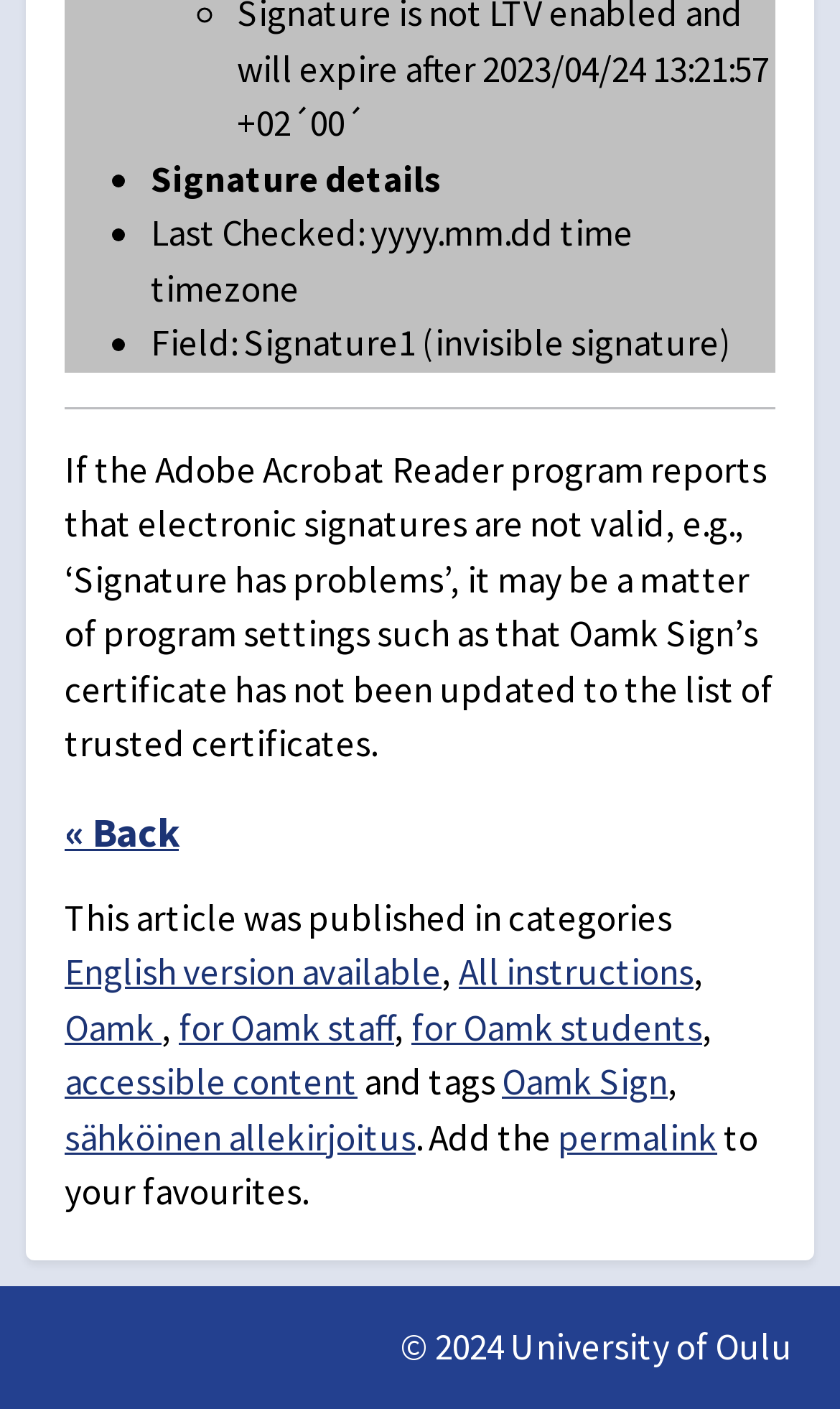Please identify the bounding box coordinates of the clickable element to fulfill the following instruction: "Visit Oamk Sign". The coordinates should be four float numbers between 0 and 1, i.e., [left, top, right, bottom].

[0.597, 0.751, 0.795, 0.785]